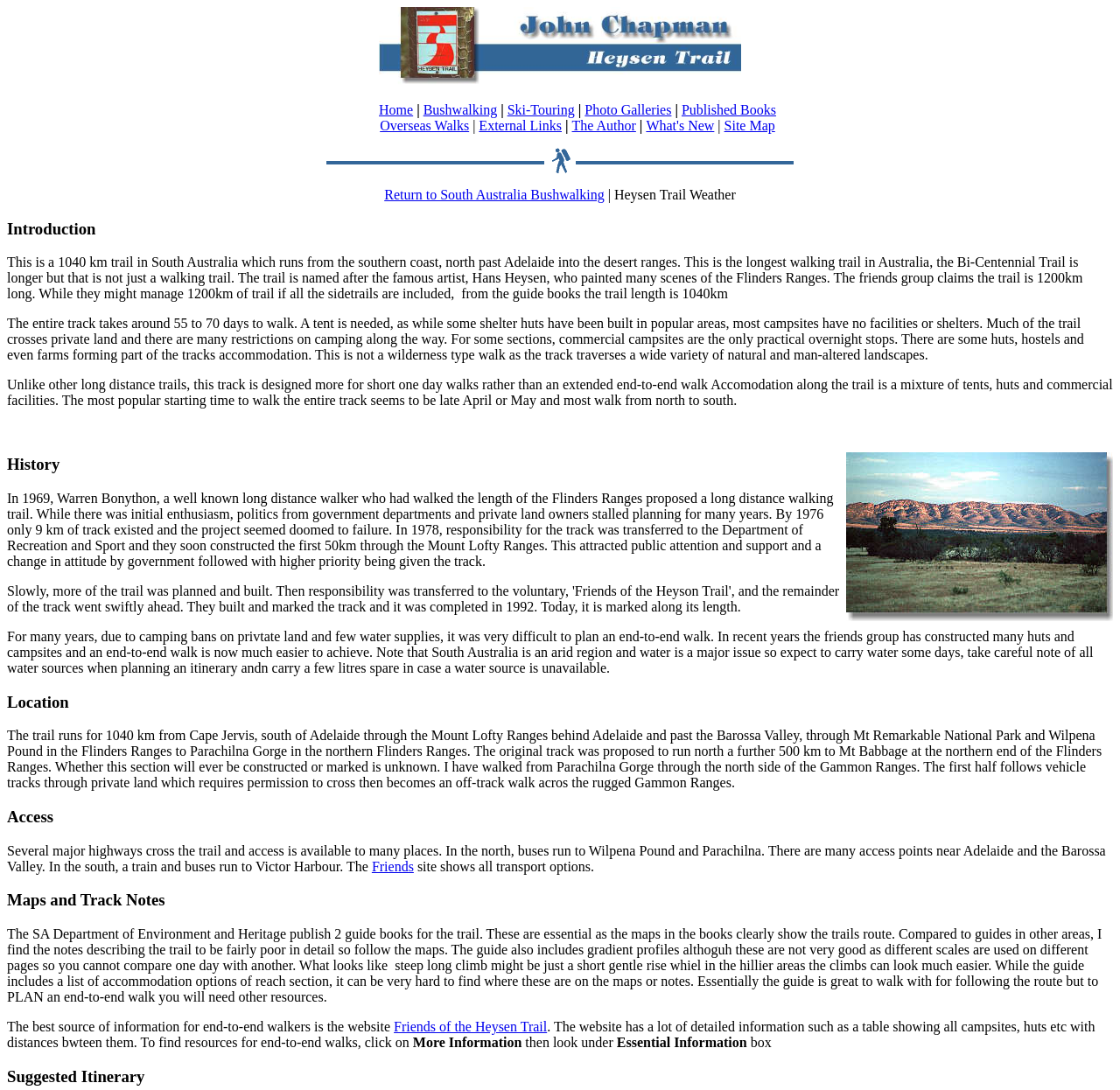Locate the bounding box coordinates of the element you need to click to accomplish the task described by this instruction: "Click on Bushwalking".

[0.378, 0.094, 0.444, 0.107]